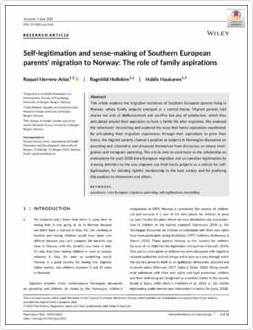Give a comprehensive caption that covers the entire image content.

The image presents the cover page of a research article titled "Self-legitimation and sense-making of Southern European parents' migration to Norway: The role of family aspirations." Authored by Raquel Herrero-Arias, Ragnhild Hollekim, and Haldis Haukanes, the article is published in Wiley's journal and focuses on the motivations and processes surrounding the migration of parents from Southern Europe to Norway. The page includes an introduction section and emphasizes the significance of familial aspirations in the migration experience.